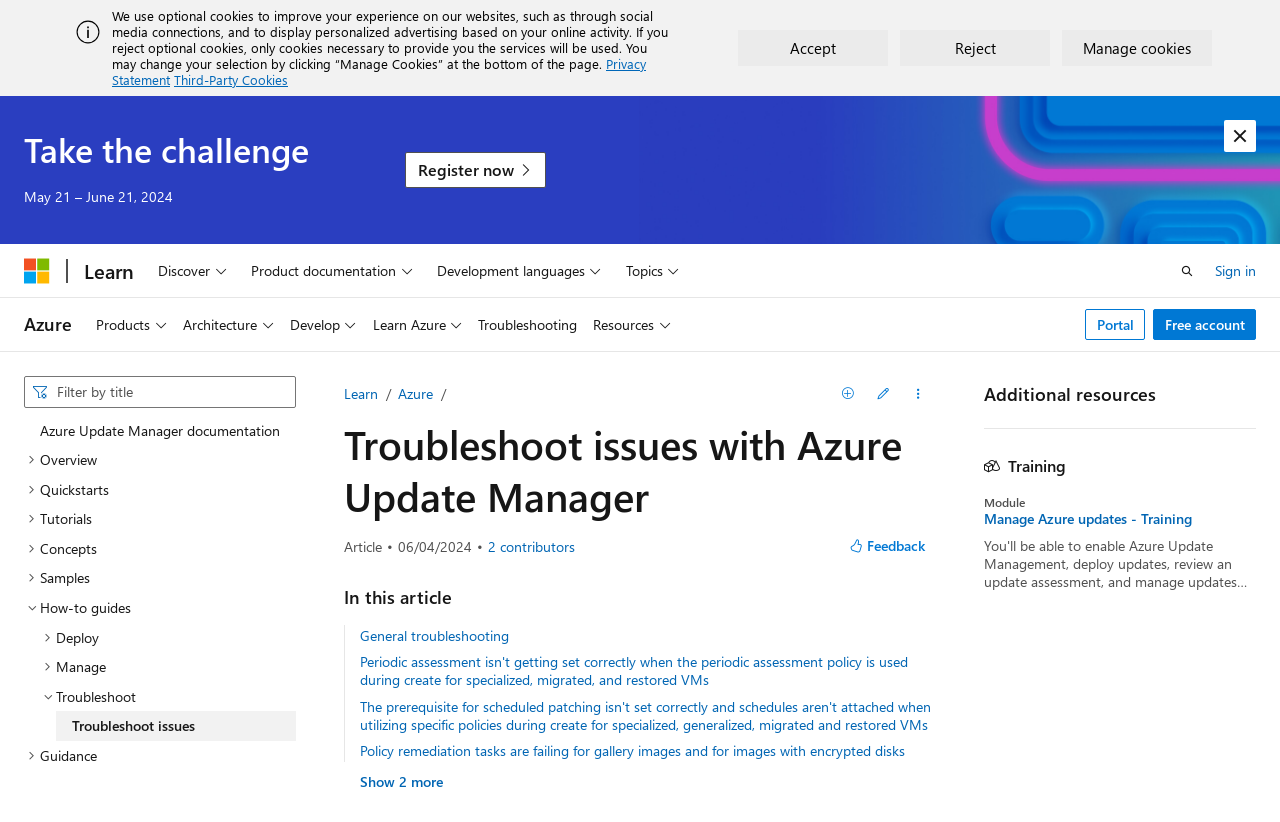Please give a succinct answer to the question in one word or phrase:
What is the purpose of the 'Accept' button?

To accept cookies